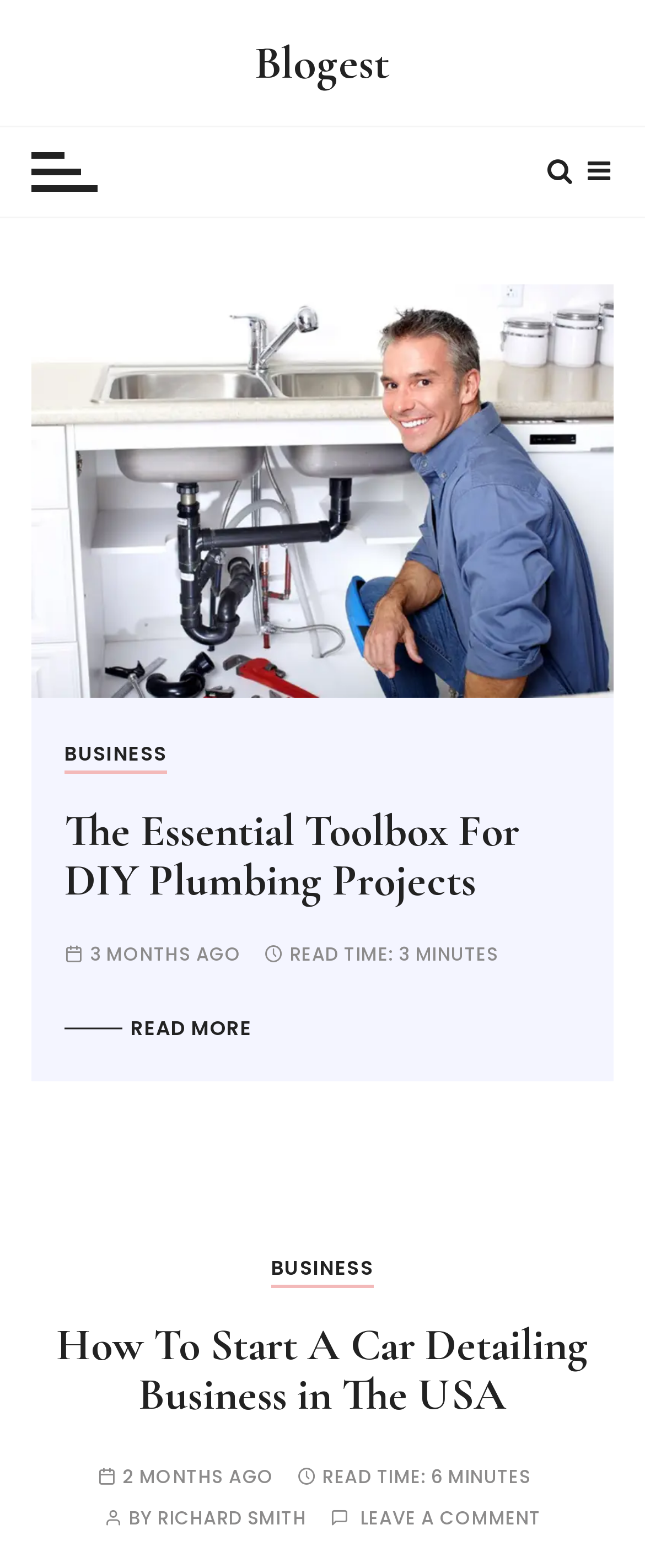Give the bounding box coordinates for the element described by: "Blogest".

[0.395, 0.021, 0.605, 0.059]